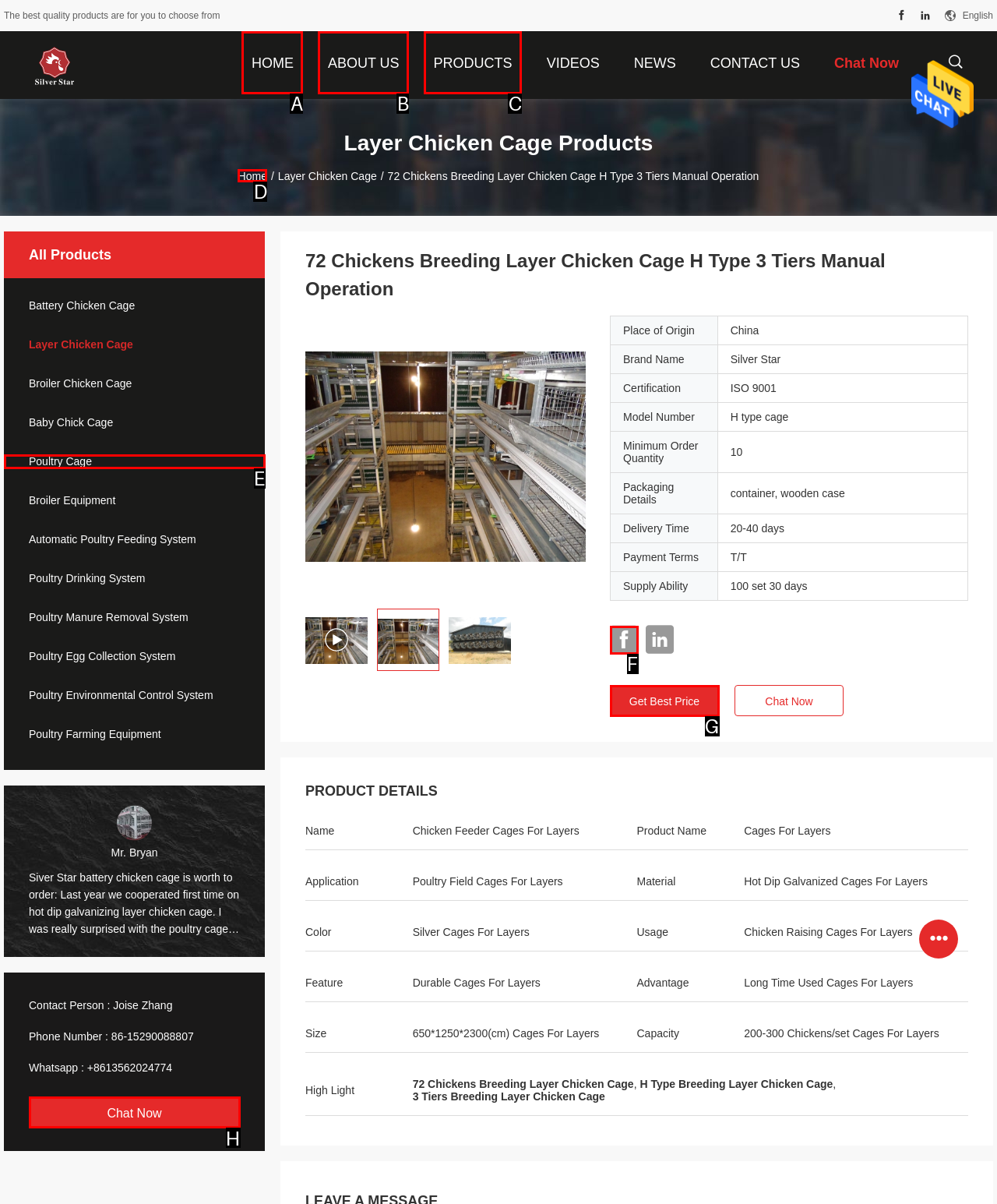Which lettered option should be clicked to perform the following task: Chat with the customer service
Respond with the letter of the appropriate option.

H